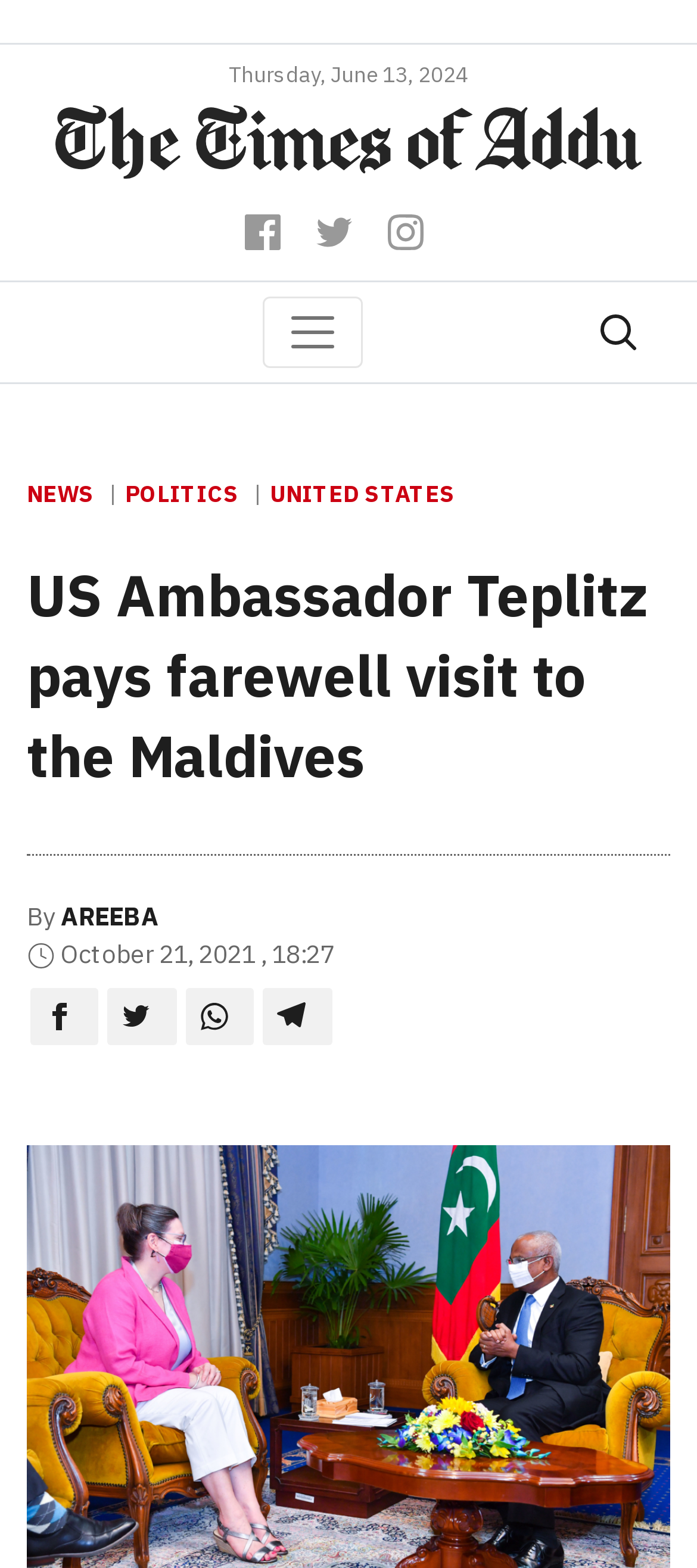What is the category of the news article?
Provide a comprehensive and detailed answer to the question.

I found the category of the news article by looking at the top navigation bar, where it says 'NEWS' as one of the options.